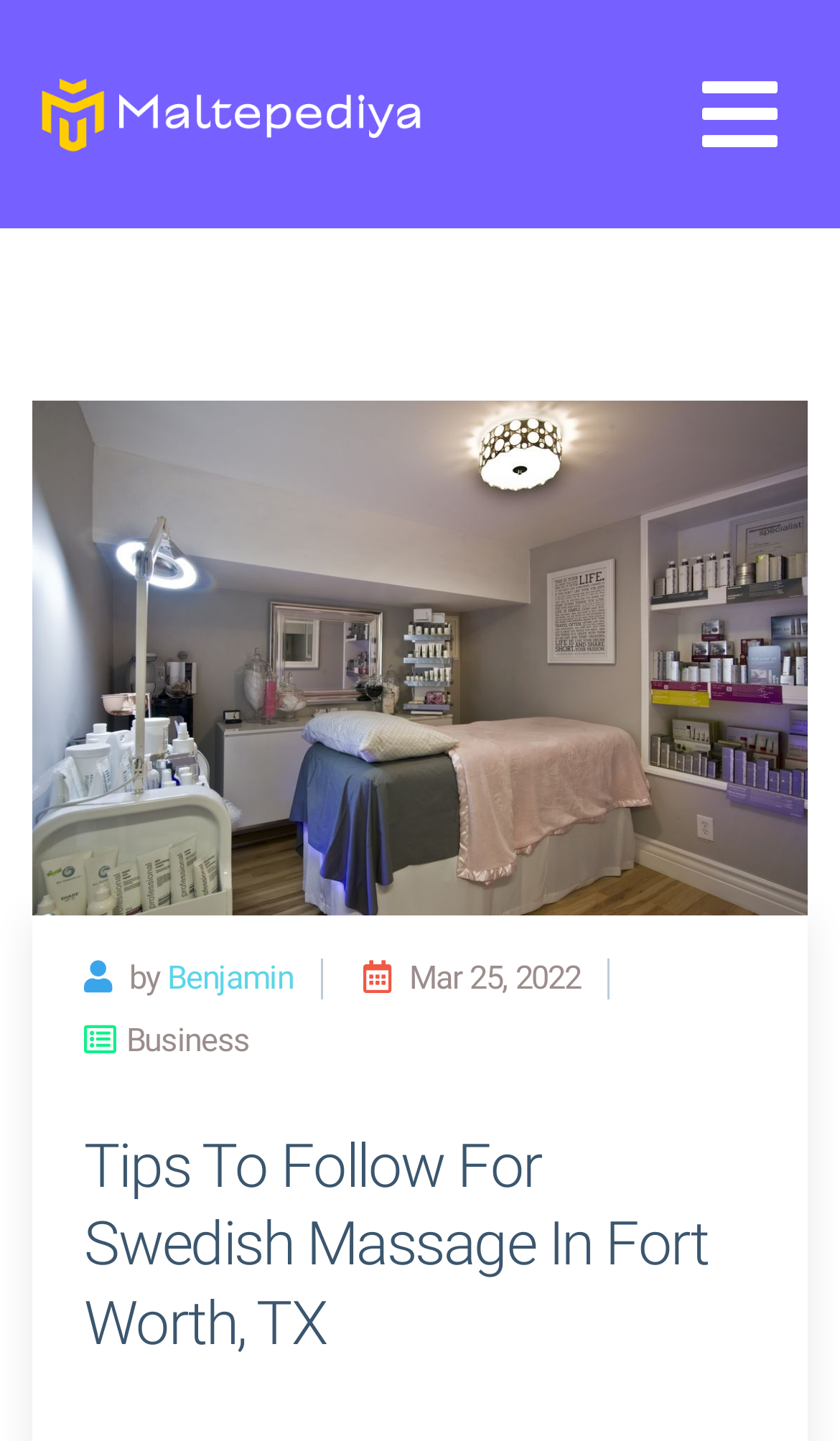What is the logo of the website?
Refer to the image and provide a one-word or short phrase answer.

Maltepediya Log